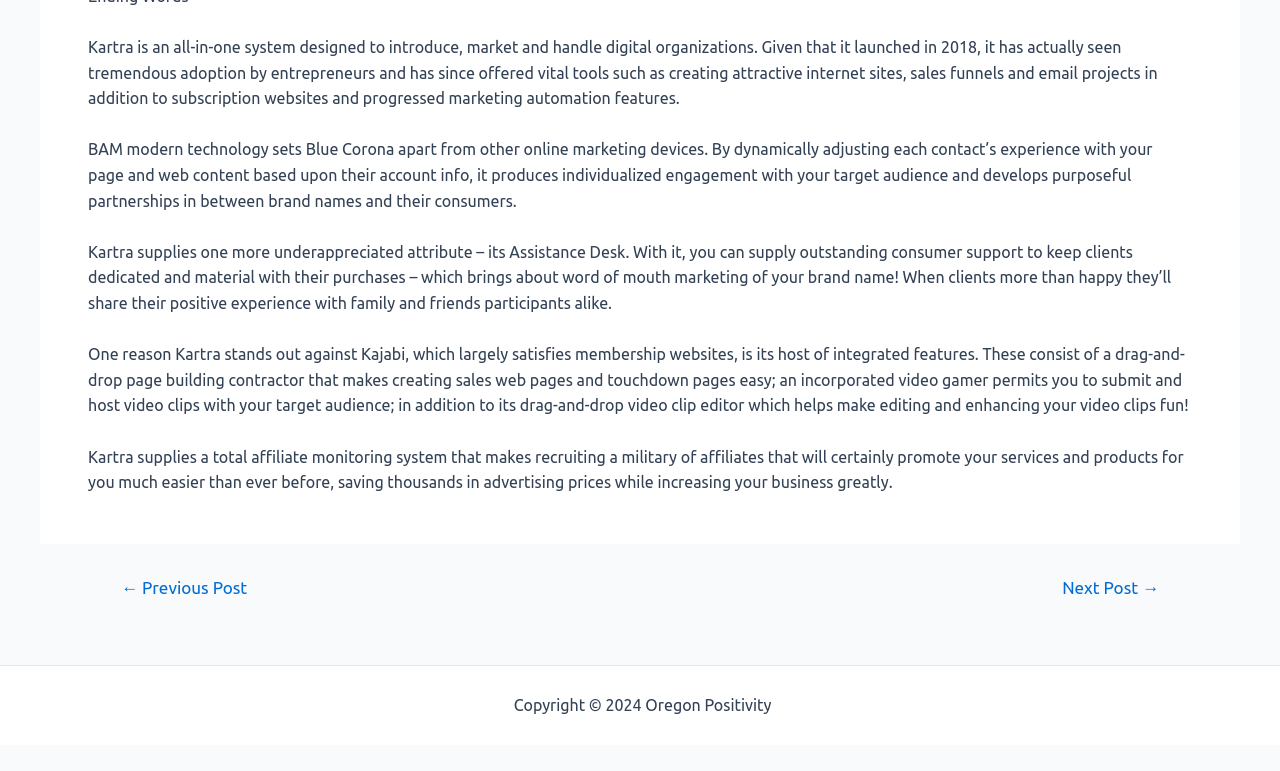Identify and provide the bounding box coordinates of the UI element described: "← Previous Post". The coordinates should be formatted as [left, top, right, bottom], with each number being a float between 0 and 1.

[0.074, 0.751, 0.213, 0.773]